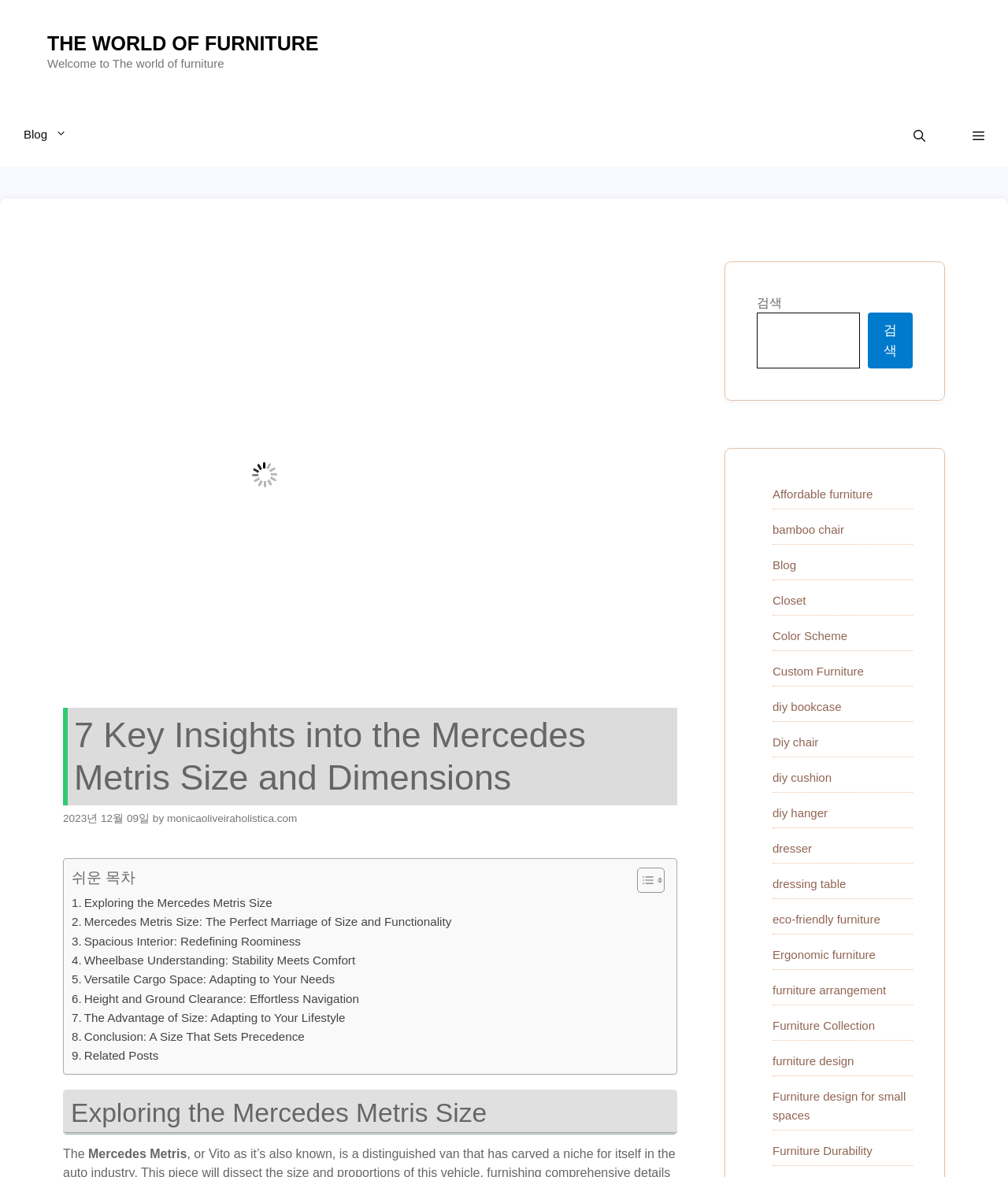Can you specify the bounding box coordinates of the area that needs to be clicked to fulfill the following instruction: "Click the 'Blog' link"?

[0.0, 0.089, 0.09, 0.139]